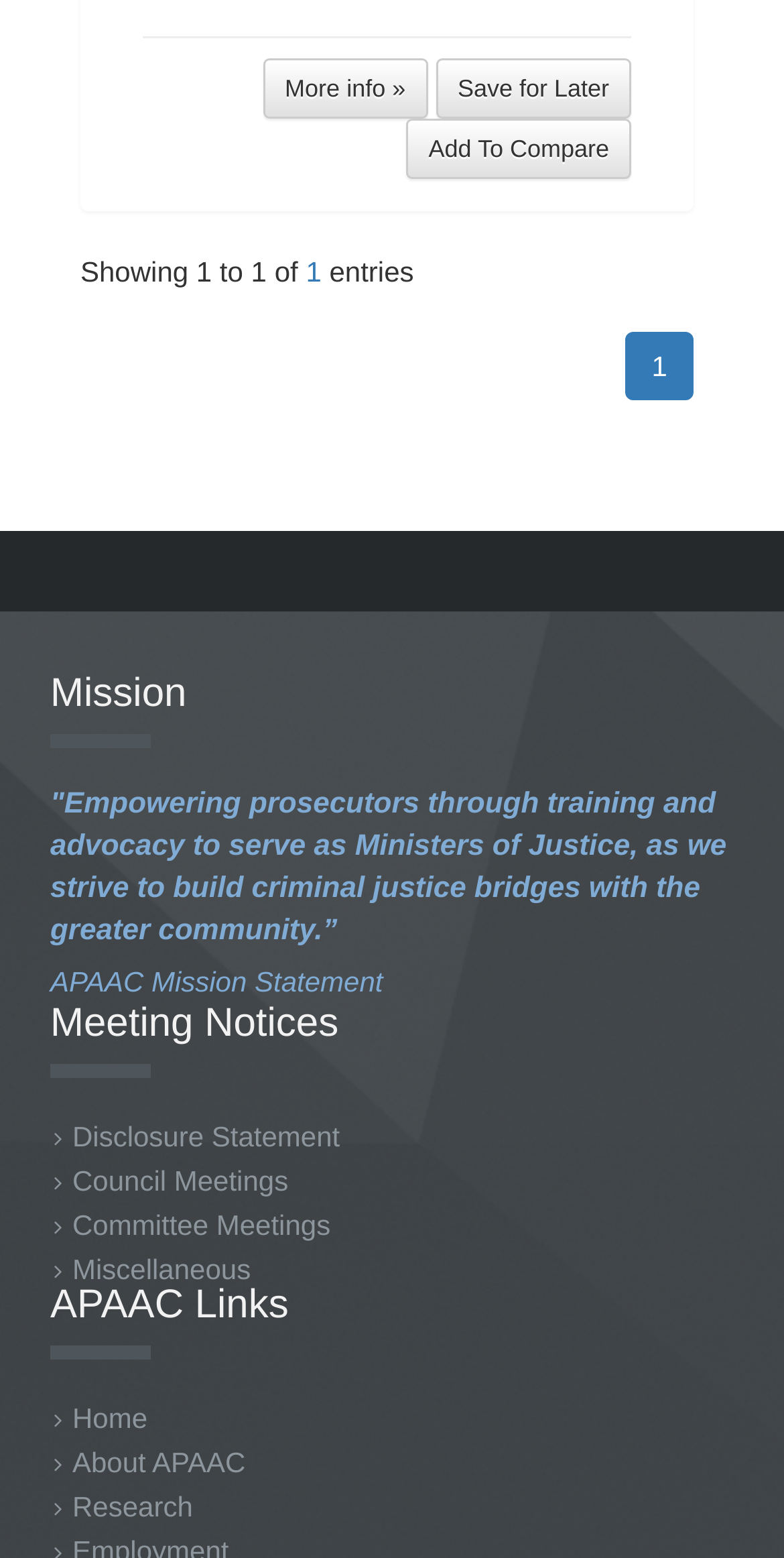Find the bounding box coordinates for the HTML element specified by: "About APAAC".

[0.069, 0.928, 0.313, 0.949]